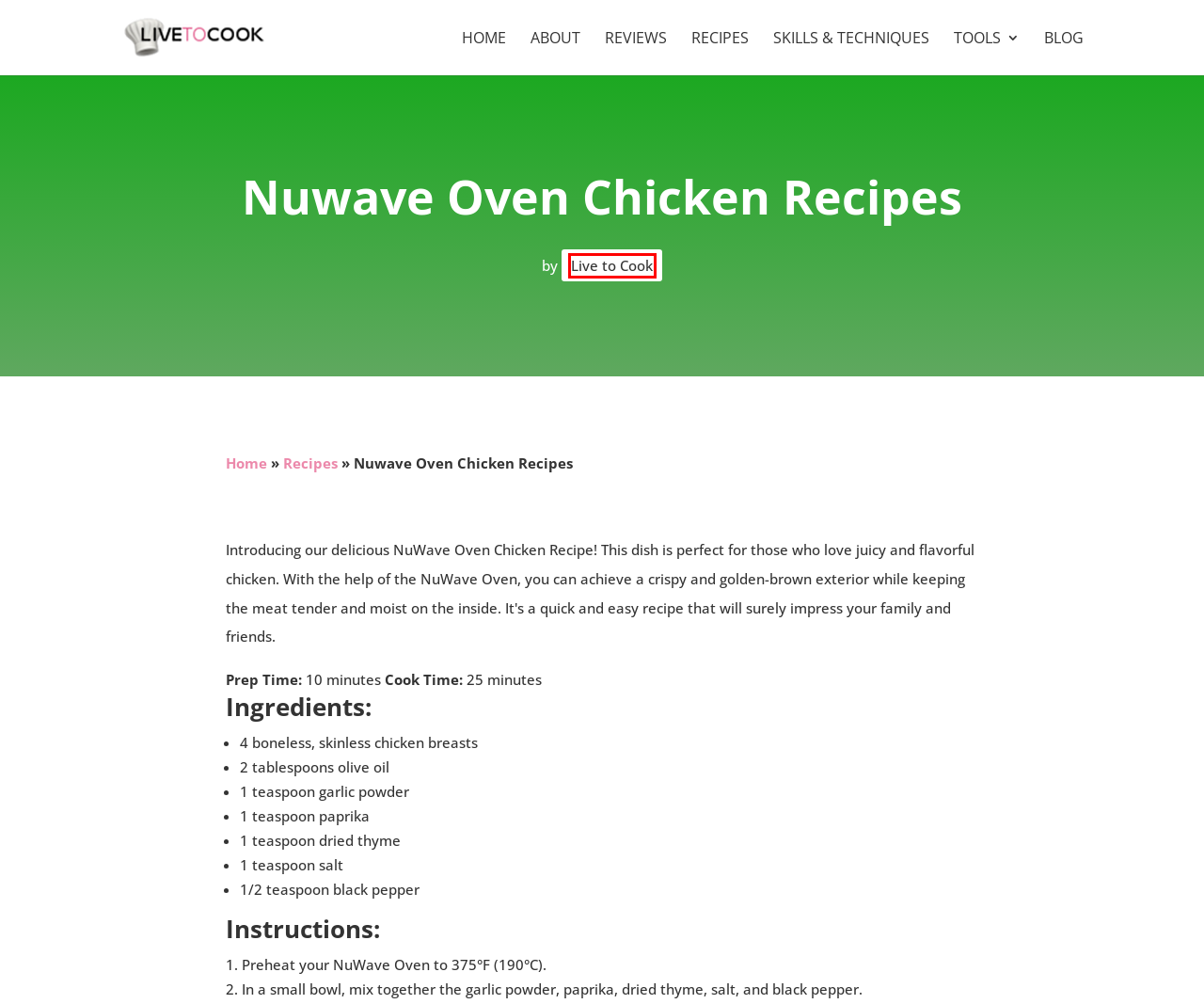Look at the screenshot of a webpage that includes a red bounding box around a UI element. Select the most appropriate webpage description that matches the page seen after clicking the highlighted element. Here are the candidates:
A. Live To Cook | Cooking Tips, Reviews And Recipes
B. Skills & Techniques | Cooking Tips, Reviews And Recipes
C. About | Cooking Tips, Reviews And Recipes
D. Recipes | Cooking Tips, Reviews And Recipes
E. Tools | Cooking Tips, Reviews And Recipes
F. Blog | Cooking Tips, Reviews And Recipes
G. Reviews | Cooking Tips, Reviews And Recipes
H. Home | Cooking Tips, Reviews And Recipes

A